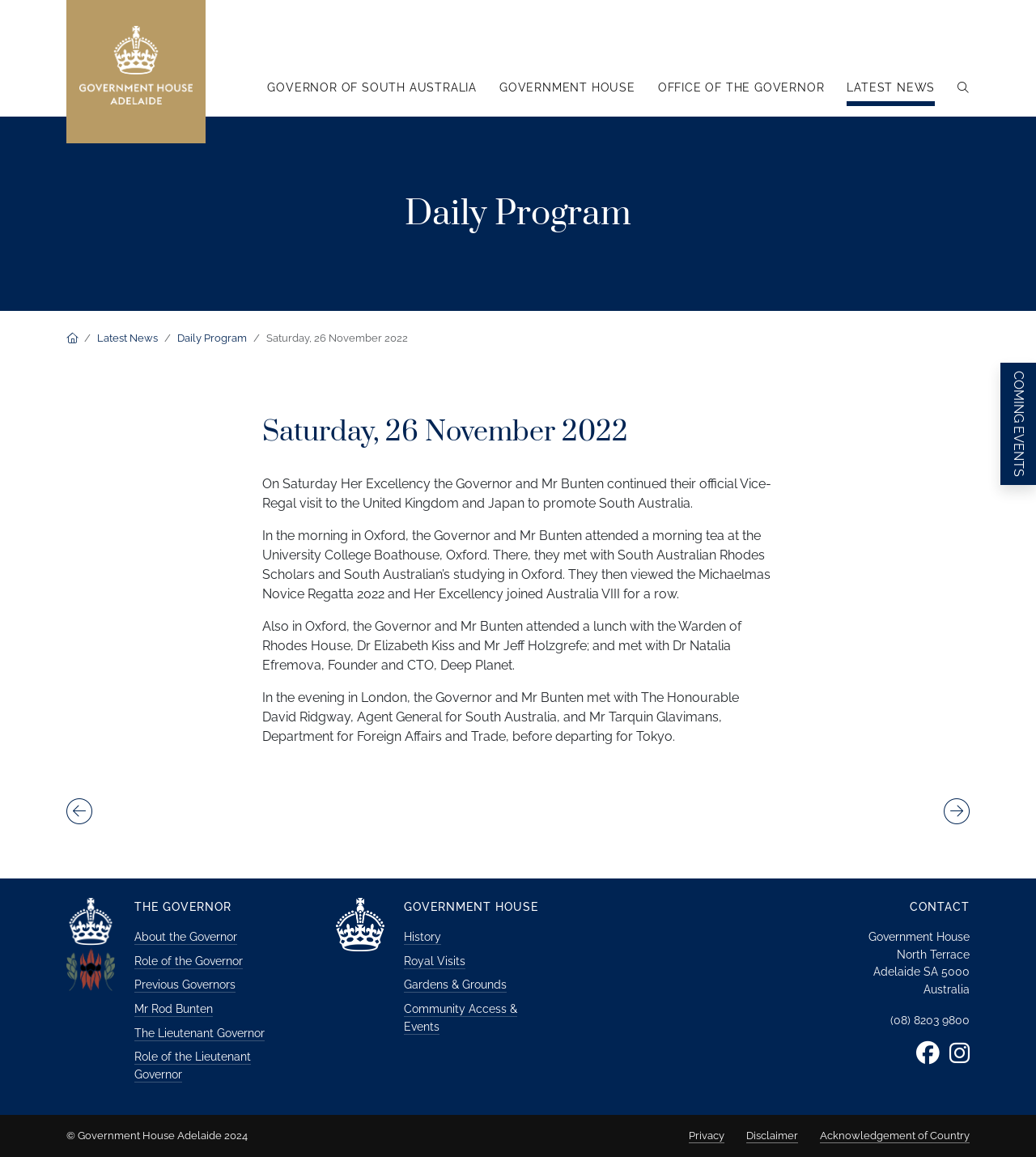Given the description "About the Governor", provide the bounding box coordinates of the corresponding UI element.

[0.13, 0.803, 0.229, 0.817]